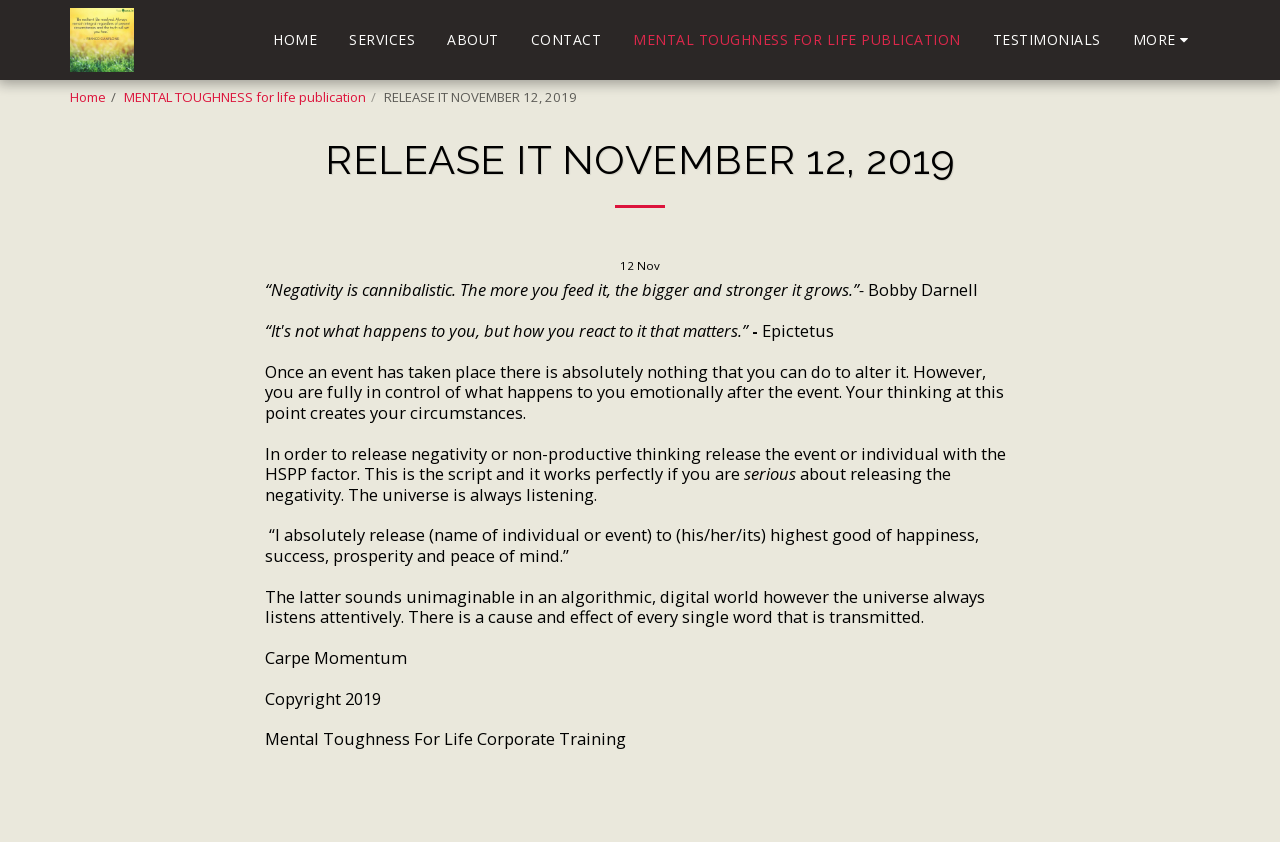Please reply to the following question using a single word or phrase: 
What is the name of the corporate training program?

Mental Toughness For Life Corporate Training